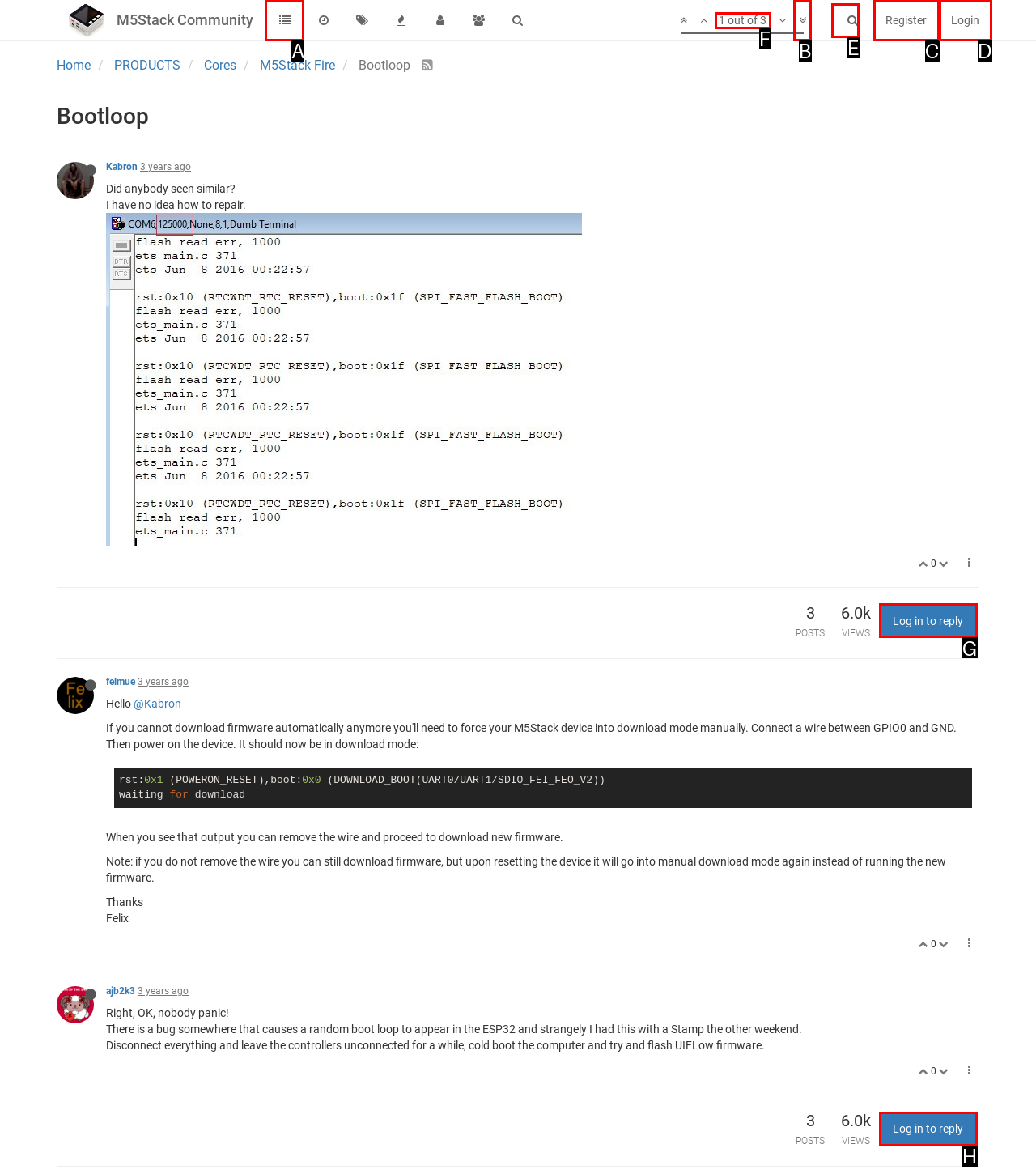Assess the description: Log in to reply and select the option that matches. Provide the letter of the chosen option directly from the given choices.

G